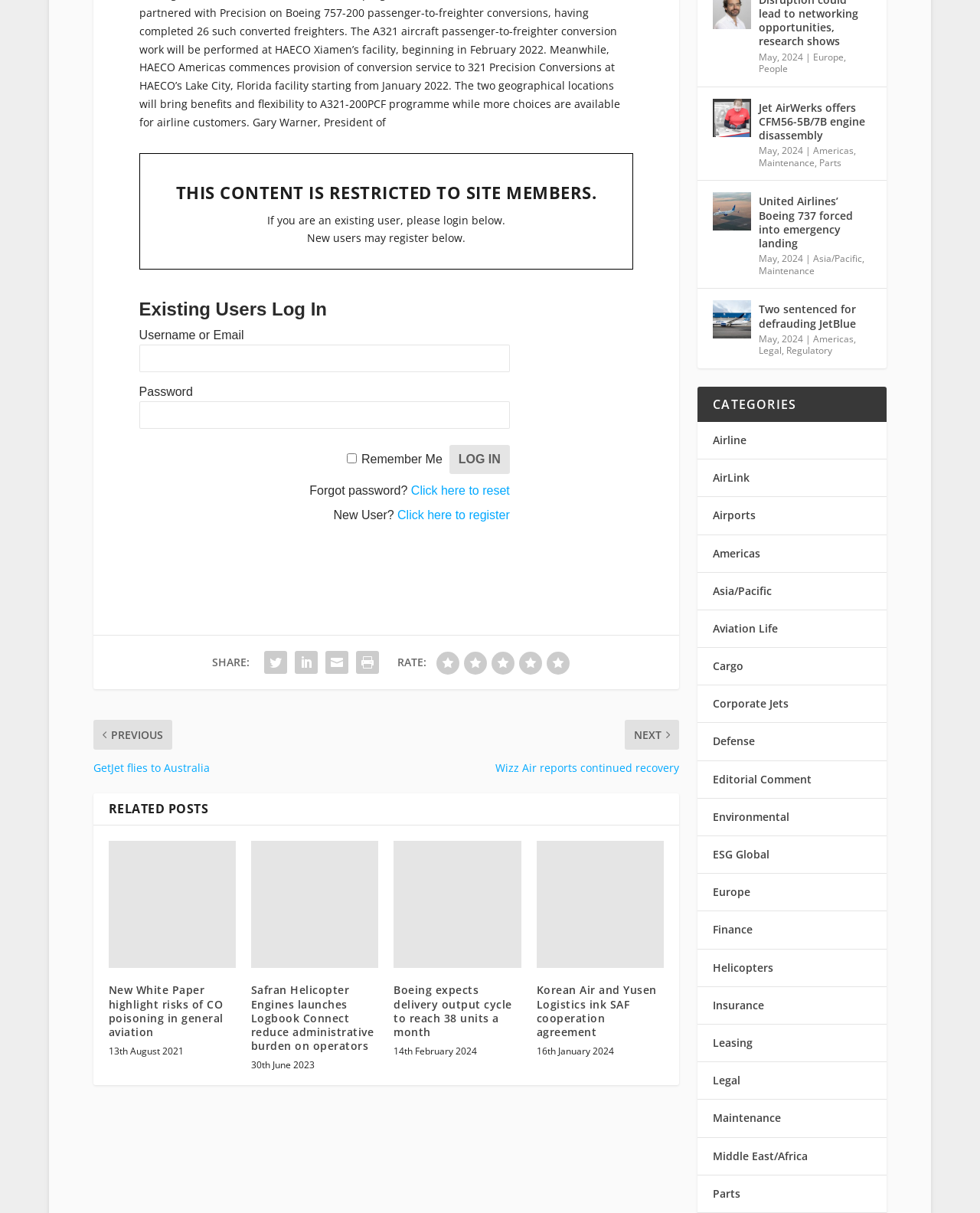Predict the bounding box of the UI element based on the description: "Click here to register". The coordinates should be four float numbers between 0 and 1, formatted as [left, top, right, bottom].

[0.406, 0.426, 0.52, 0.437]